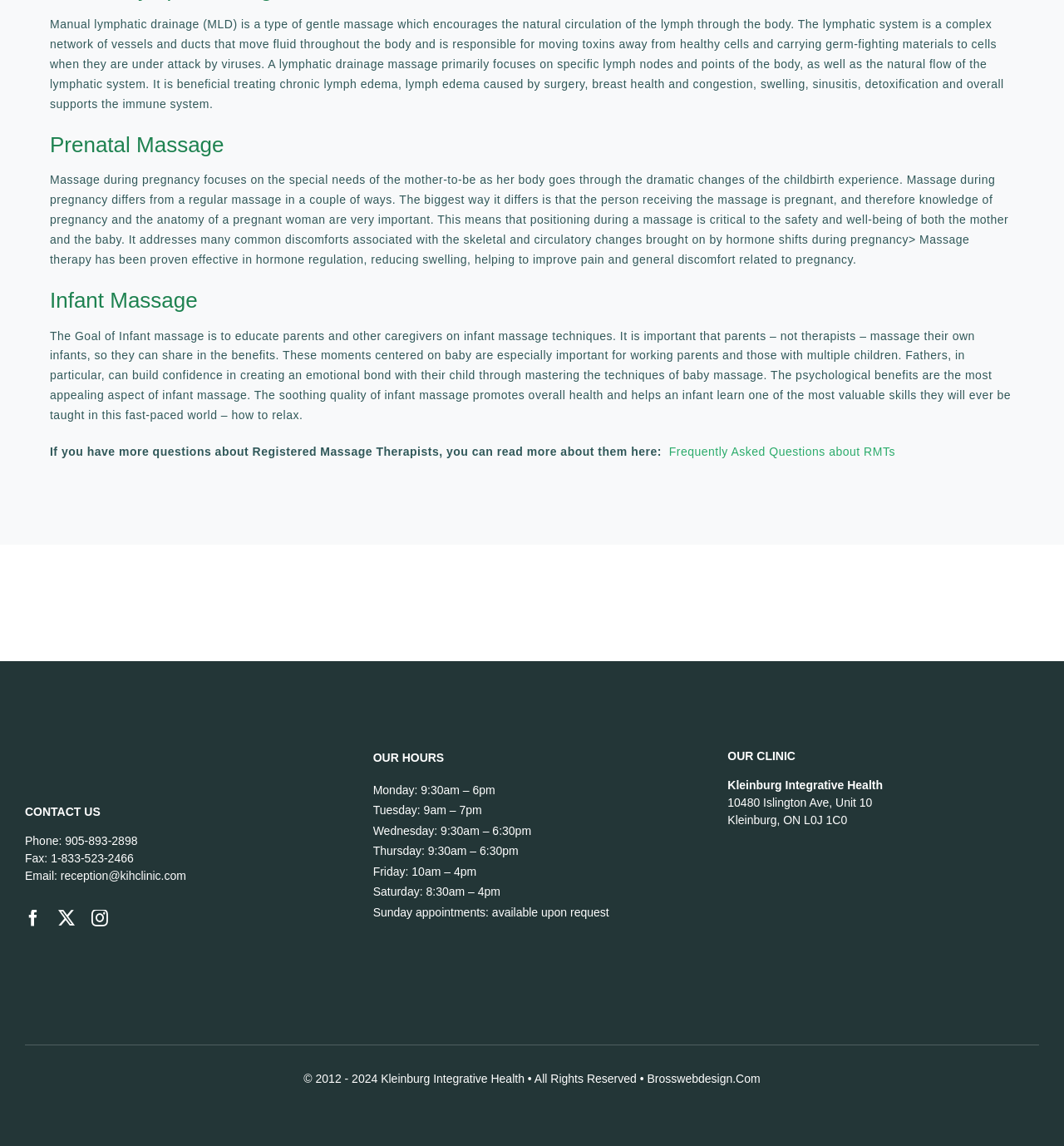What is the phone number to contact the clinic?
Answer the question with a single word or phrase by looking at the picture.

905-893-2898